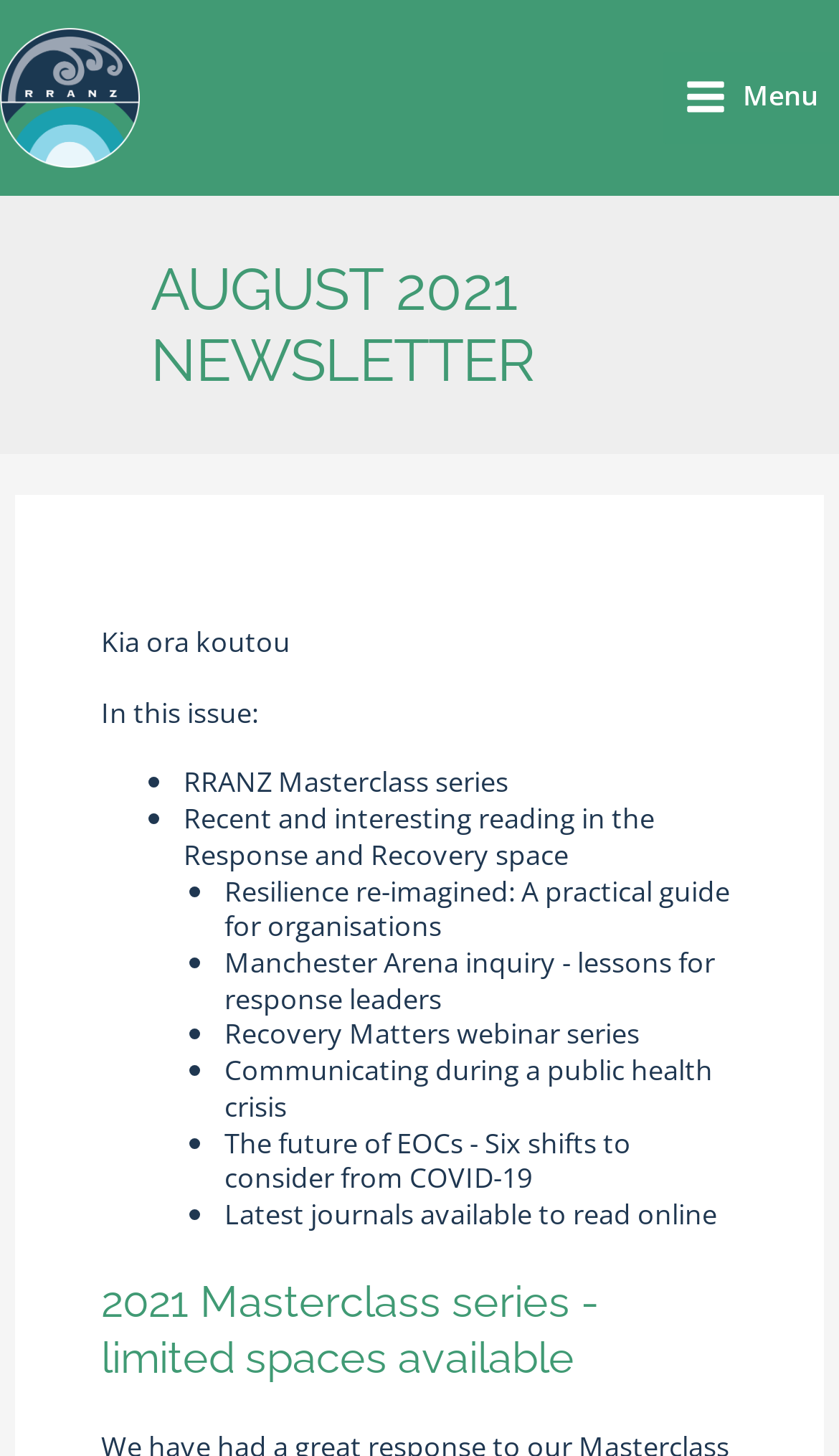Provide the bounding box coordinates of the HTML element this sentence describes: "Main Menu Menu". The bounding box coordinates consist of four float numbers between 0 and 1, i.e., [left, top, right, bottom].

[0.79, 0.035, 1.0, 0.099]